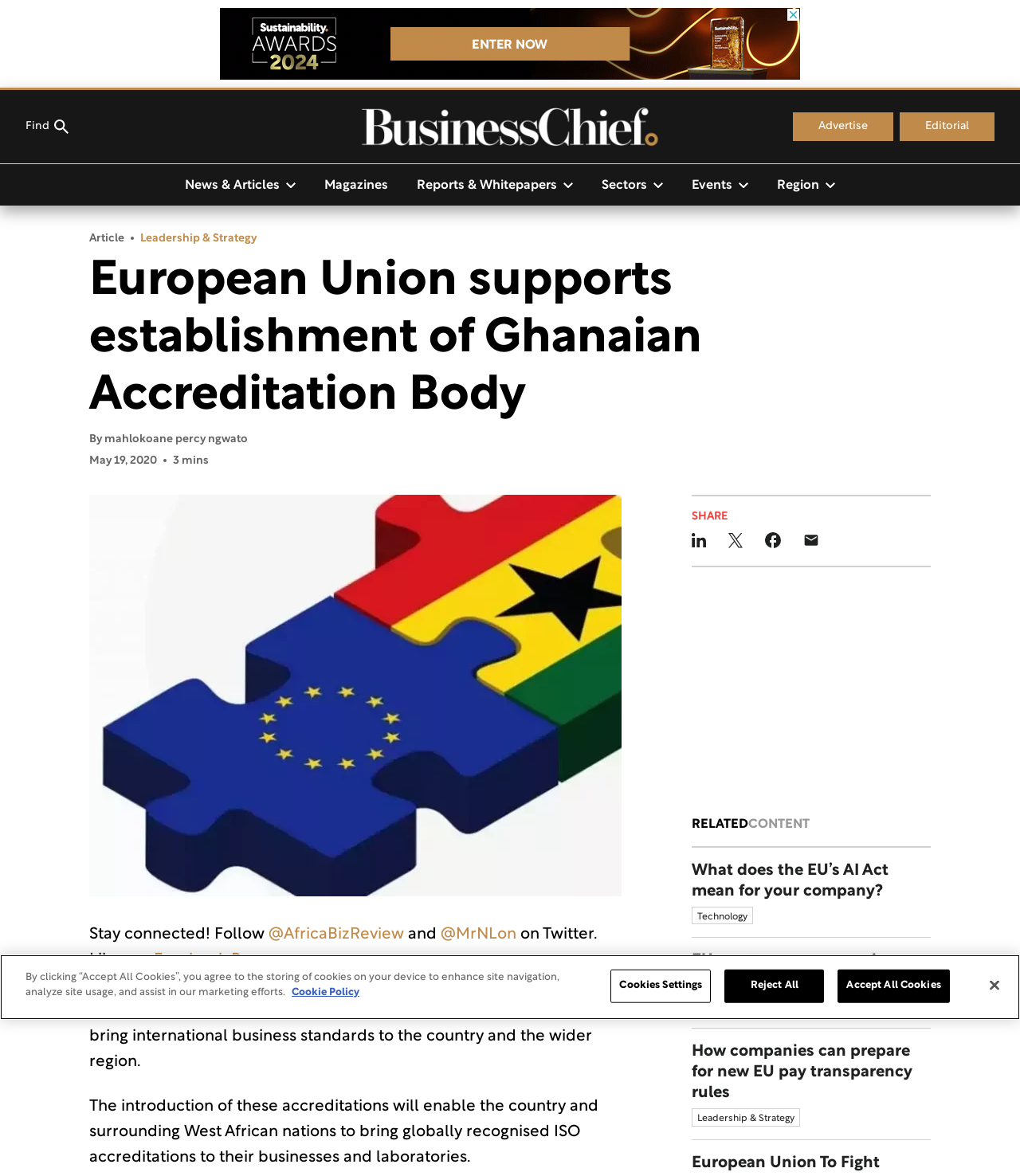Please determine the bounding box coordinates for the UI element described here. Use the format (top-left x, top-left y, bottom-right x, bottom-right y) with values bounded between 0 and 1: Editorial

[0.882, 0.096, 0.975, 0.12]